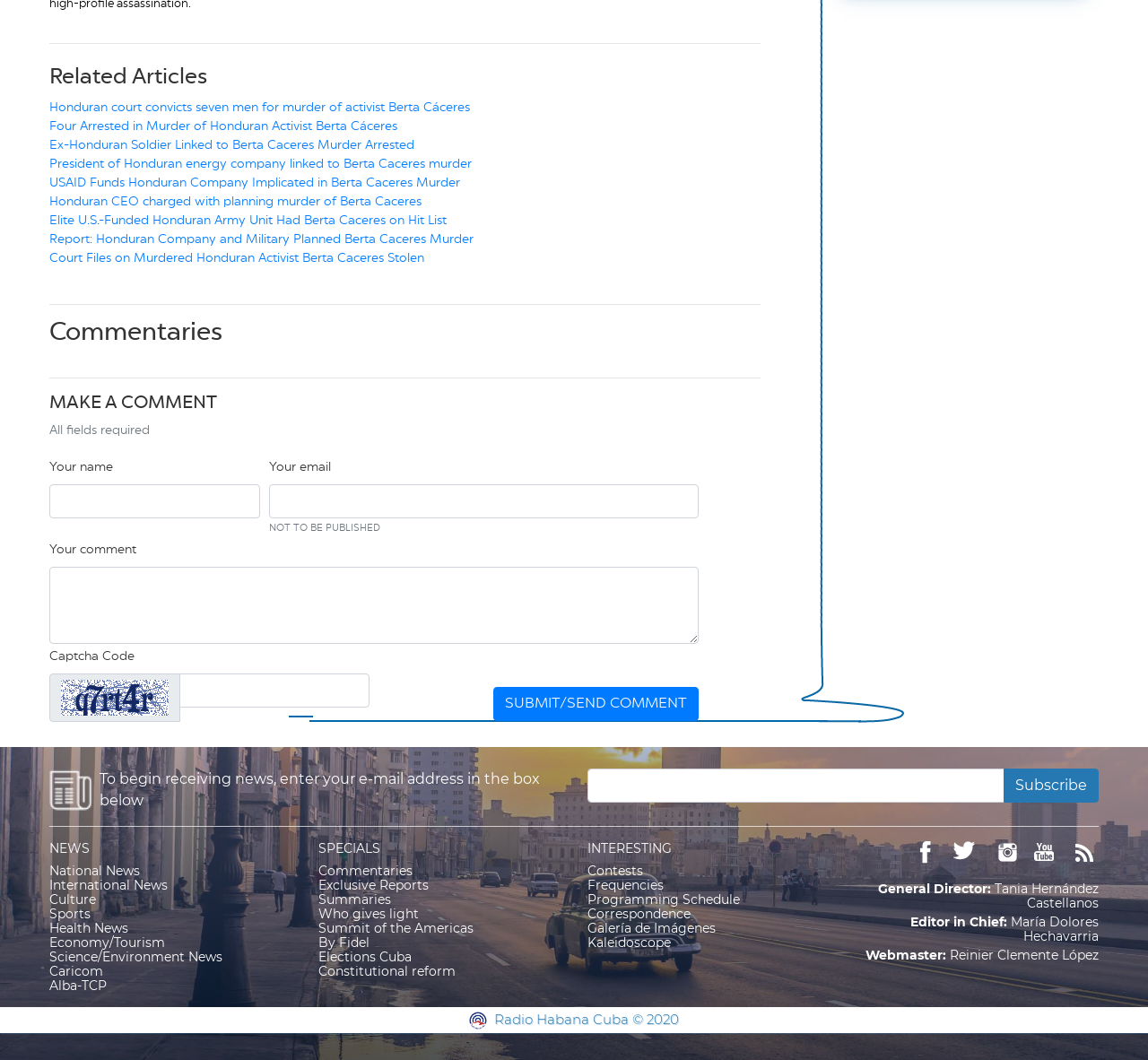What is the purpose of the 'MAKE A COMMENT' section?
Based on the screenshot, answer the question with a single word or phrase.

To leave a comment